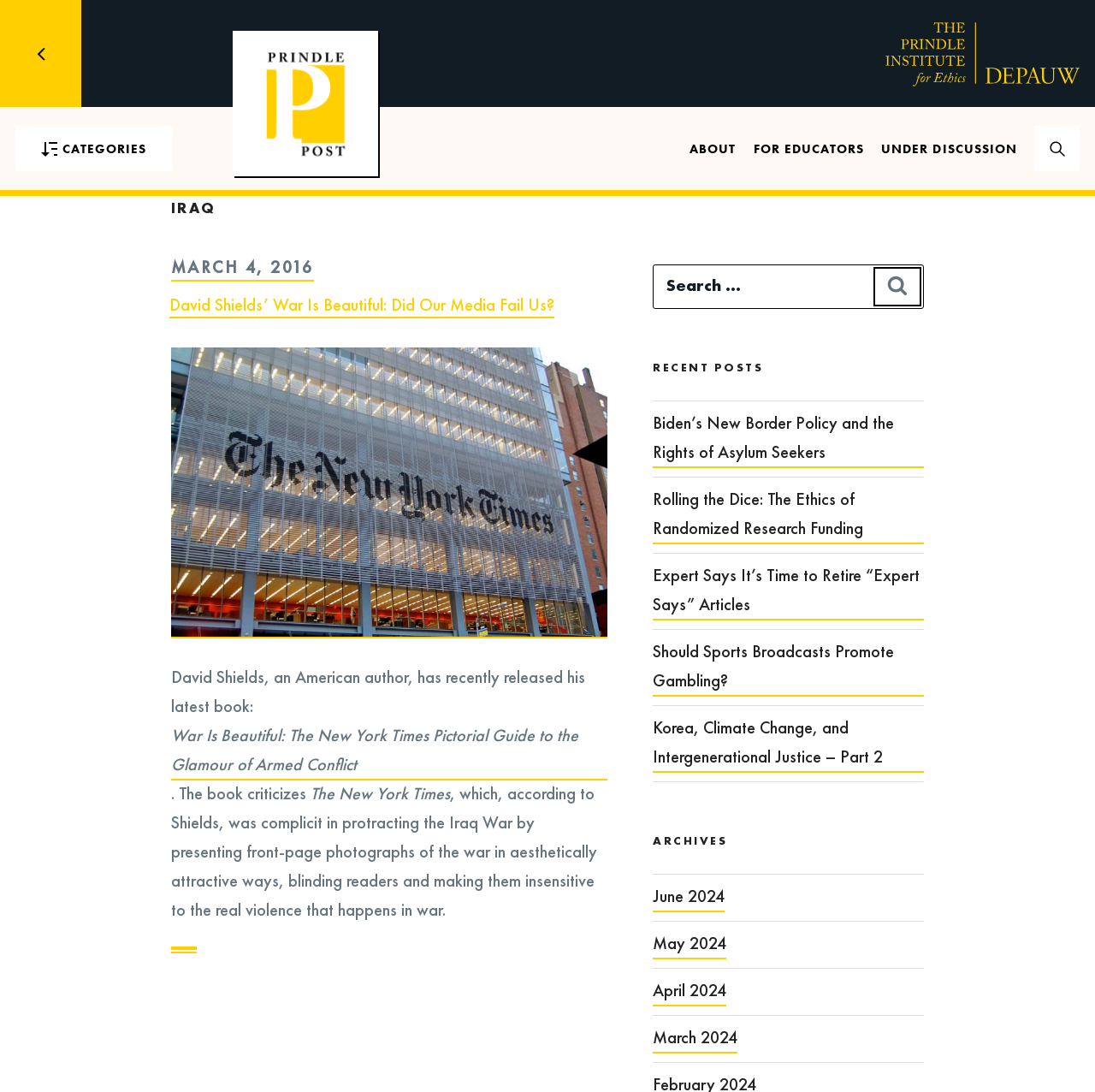Determine the bounding box coordinates of the region that needs to be clicked to achieve the task: "Search for a job".

None